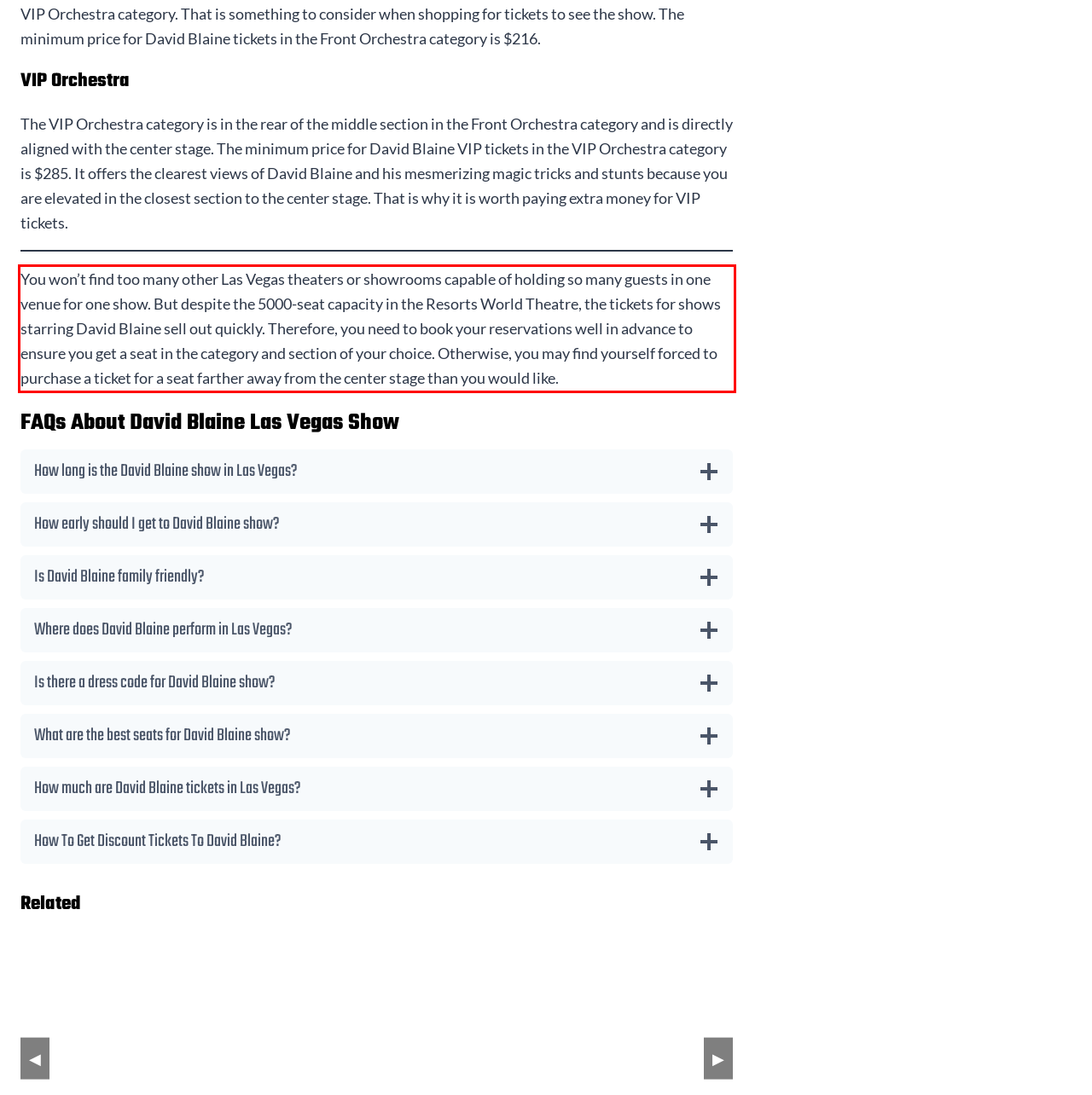Please examine the screenshot of the webpage and read the text present within the red rectangle bounding box.

You won’t find too many other Las Vegas theaters or showrooms capable of holding so many guests in one venue for one show. But despite the 5000-seat capacity in the Resorts World Theatre, the tickets for shows starring David Blaine sell out quickly. Therefore, you need to book your reservations well in advance to ensure you get a seat in the category and section of your choice. Otherwise, you may find yourself forced to purchase a ticket for a seat farther away from the center stage than you would like.